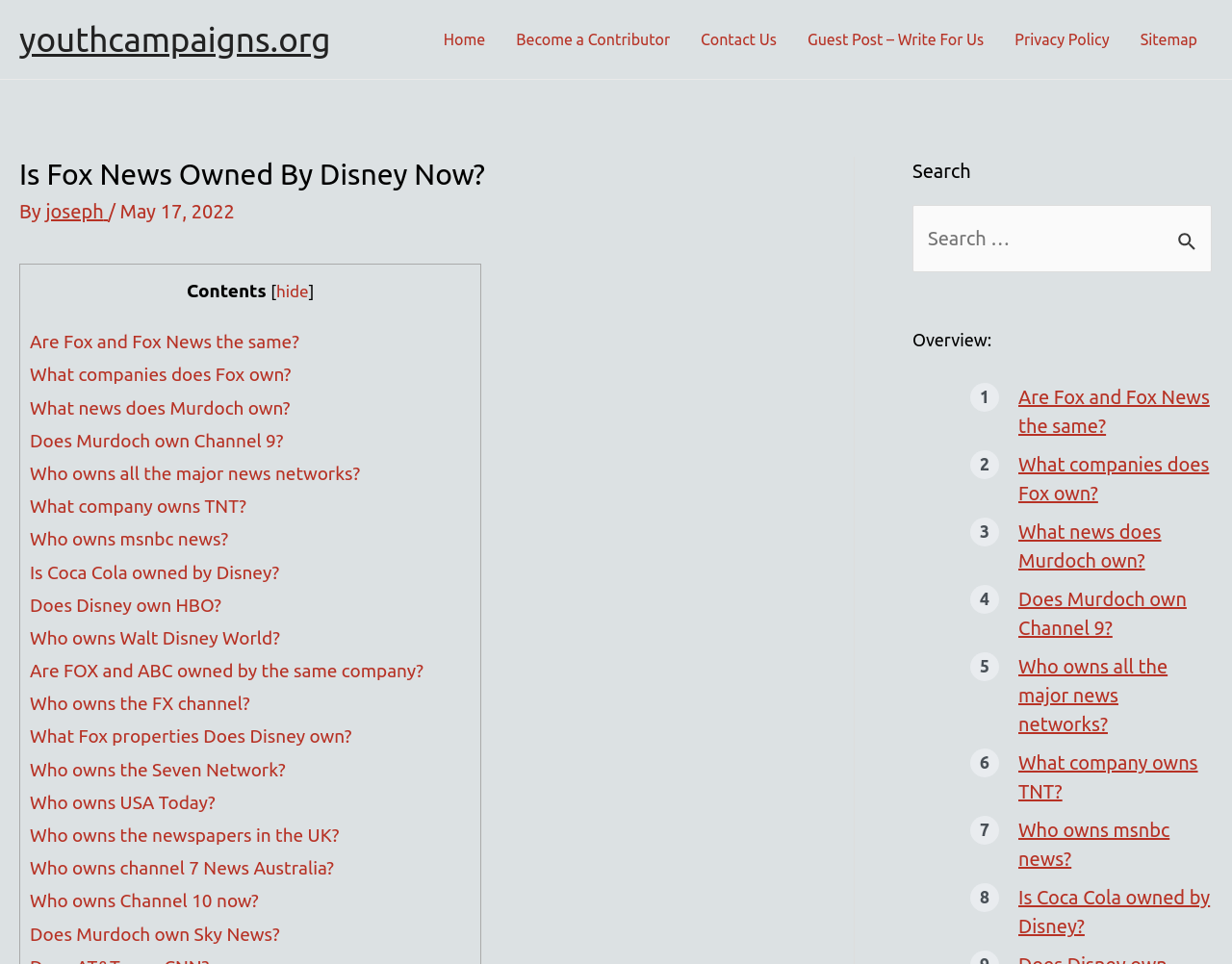Please determine the bounding box coordinates for the UI element described as: "hide".

[0.224, 0.292, 0.251, 0.311]